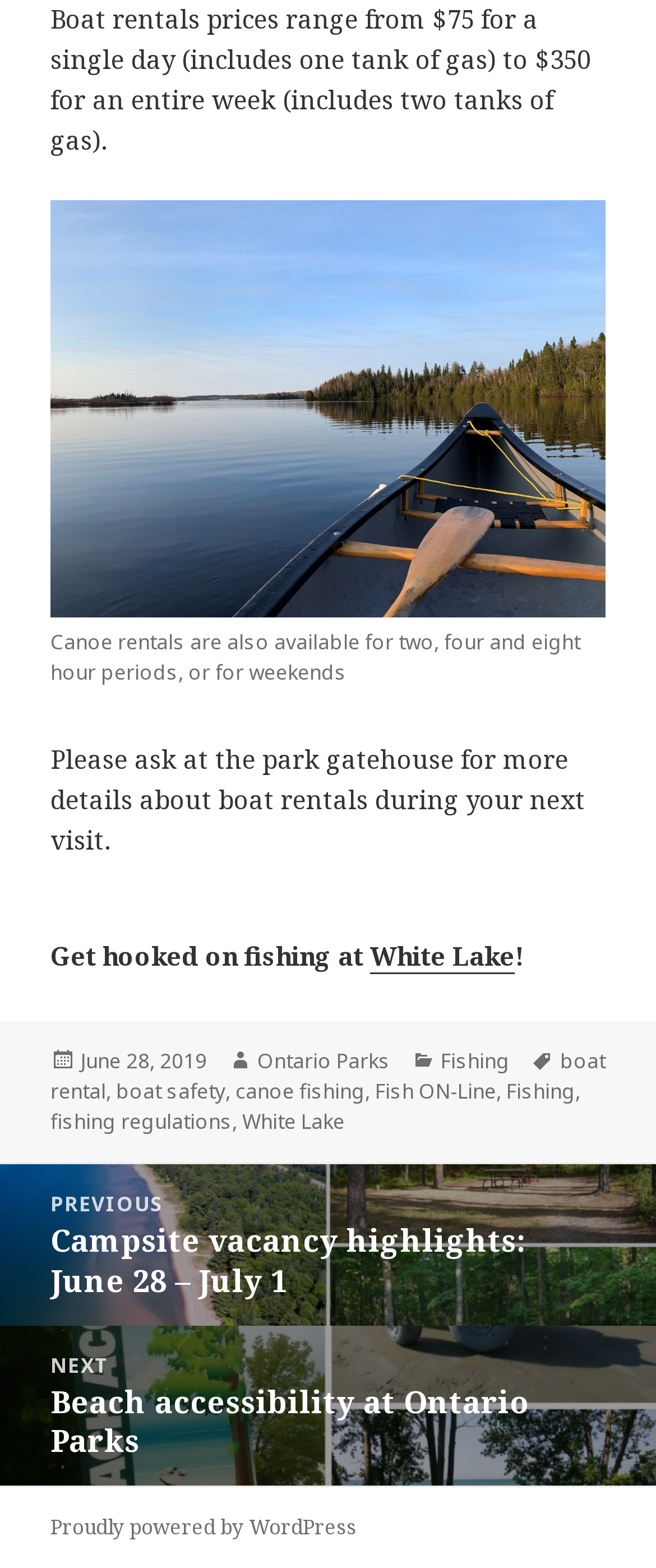Provide a brief response in the form of a single word or phrase:
Who is the author of the article?

Ontario Parks